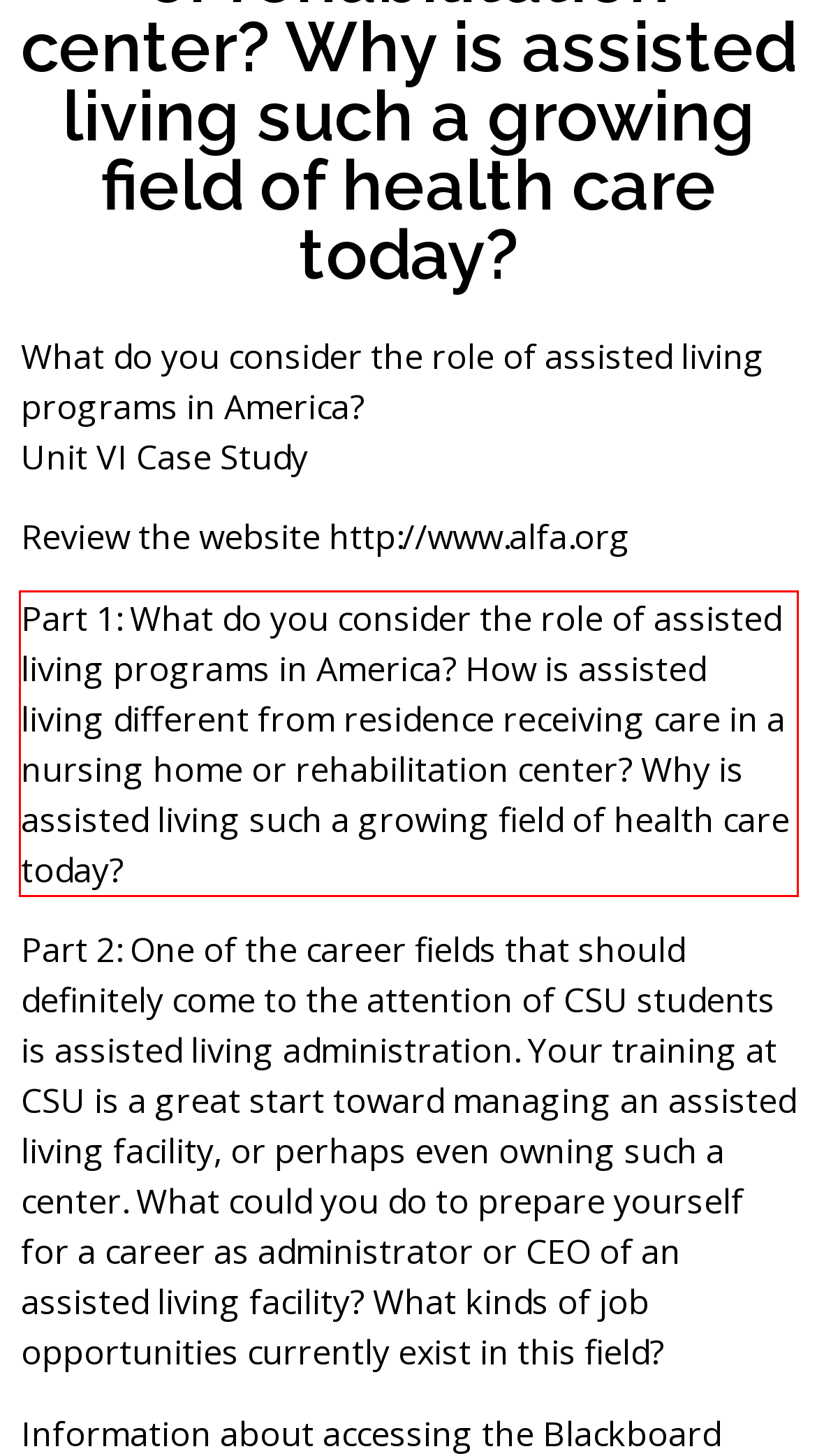Examine the webpage screenshot, find the red bounding box, and extract the text content within this marked area.

Part 1: What do you consider the role of assisted living programs in America? How is assisted living different from residence receiving care in a nursing home or rehabilitation center? Why is assisted living such a growing field of health care today?